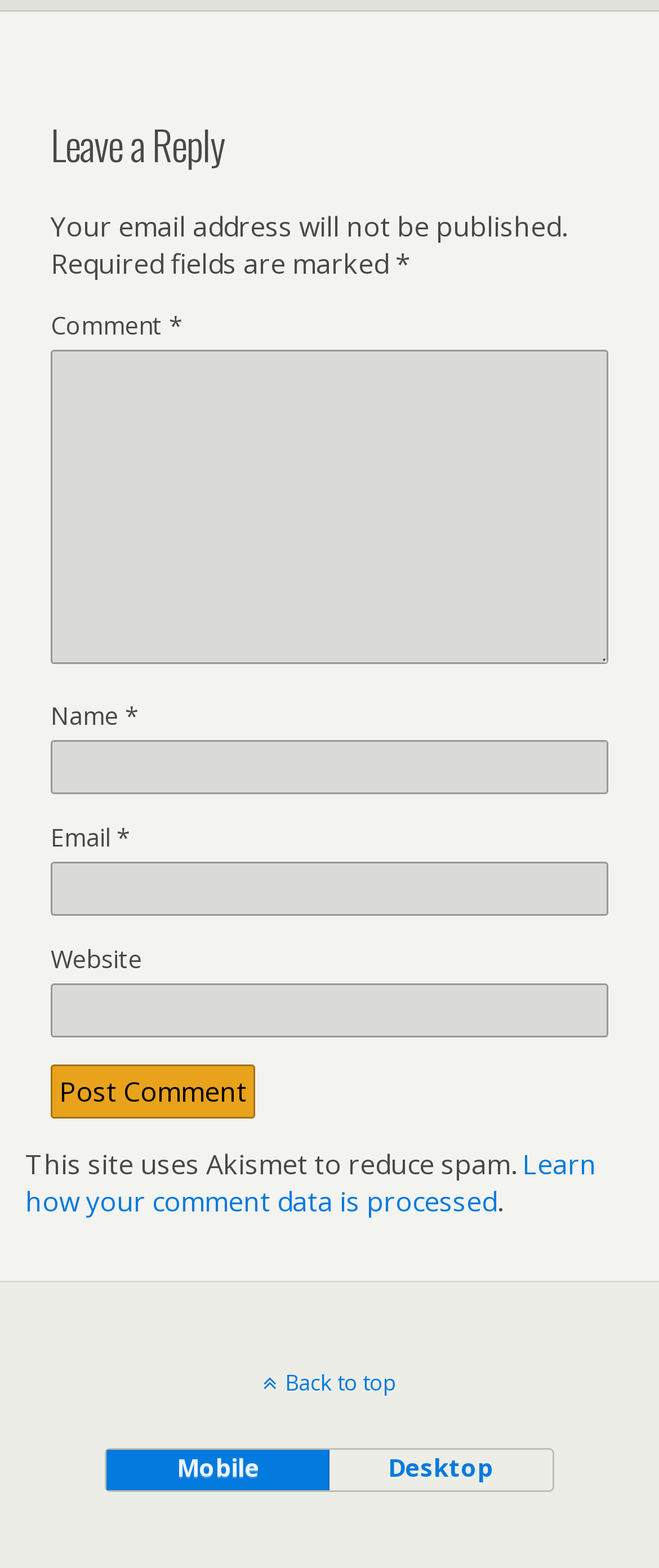What is the function of the 'Post Comment' button?
Based on the image, give a one-word or short phrase answer.

To submit a comment